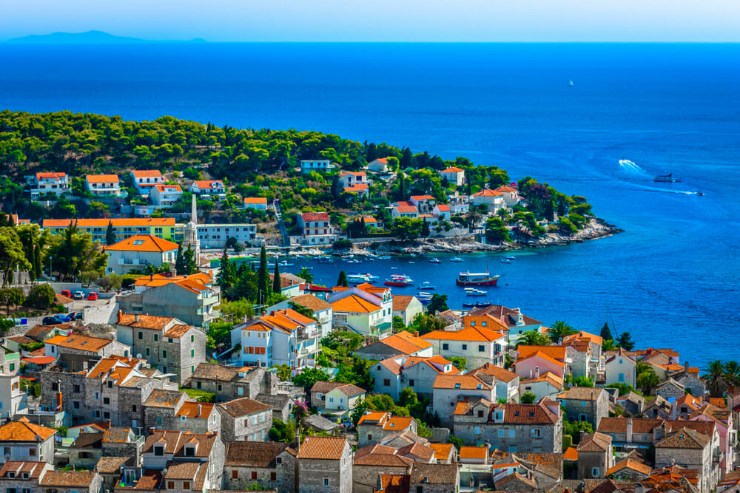Generate a comprehensive caption that describes the image.

The image captures a breathtaking coastal view of Hvar Island, showcasing a picturesque landscape that perfectly combines vibrant natural and architectural elements. The foreground features charming stone buildings with orange-tiled roofs, nestled closely together, reflecting traditional Mediterranean architecture. In the background, lush greenery blankets the hillside, with more colorful houses peeking through the trees, creating a serene atmosphere.

The sparkling blue waters below are dotted with boats, including fishing vessels and leisure crafts, hinting at a lively harbor scene. To the right, a boat cuts through the water, leaving a gentle wake that adds a dynamic touch to the tranquil seascape. The entire scene is bathed in bright sunlight, enhancing the vivid colors and inviting the viewer to imagine the warm climate and relaxed island life.

This stunning vista highlights the allure of Hvar Island as a popular tourist destination, known for its beautiful landscapes and vibrant culture, making it a perfect backdrop for a memorable boat tour experience.